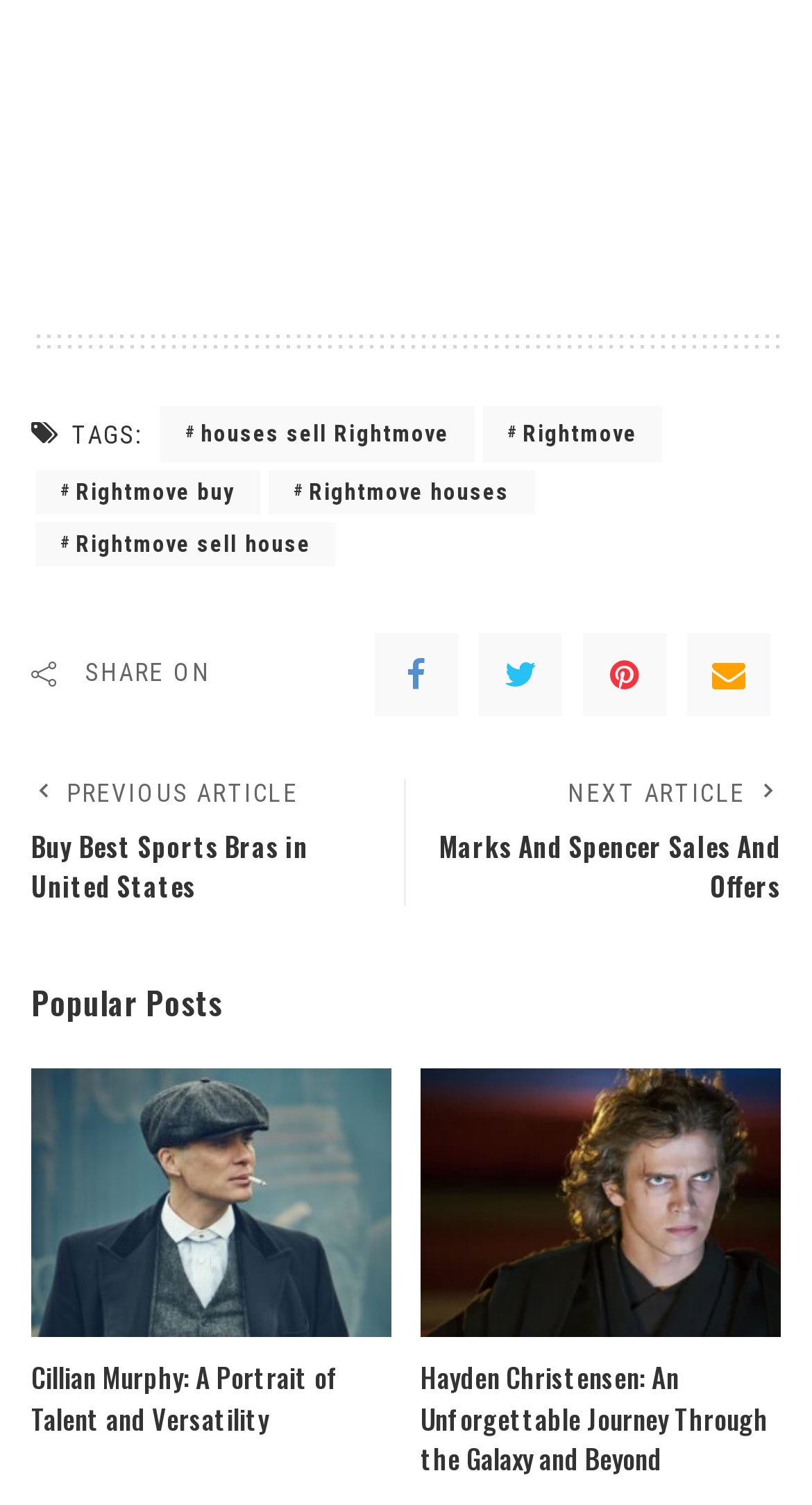Determine the bounding box of the UI element mentioned here: "Share on Facebook". The coordinates must be in the format [left, top, right, bottom] with values ranging from 0 to 1.

[0.462, 0.42, 0.564, 0.475]